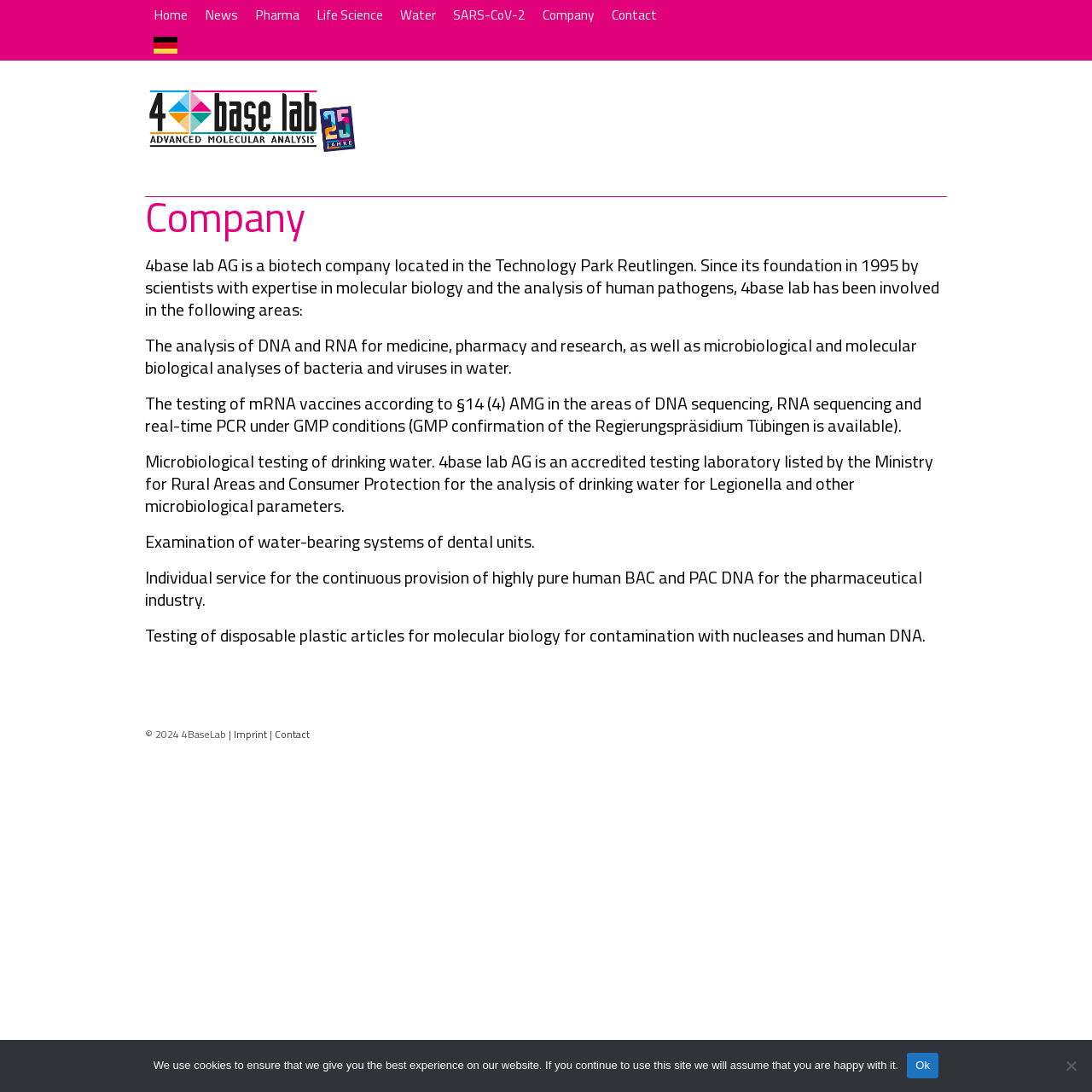Identify the bounding box for the UI element that is described as follows: "Contact".

[0.252, 0.665, 0.284, 0.68]